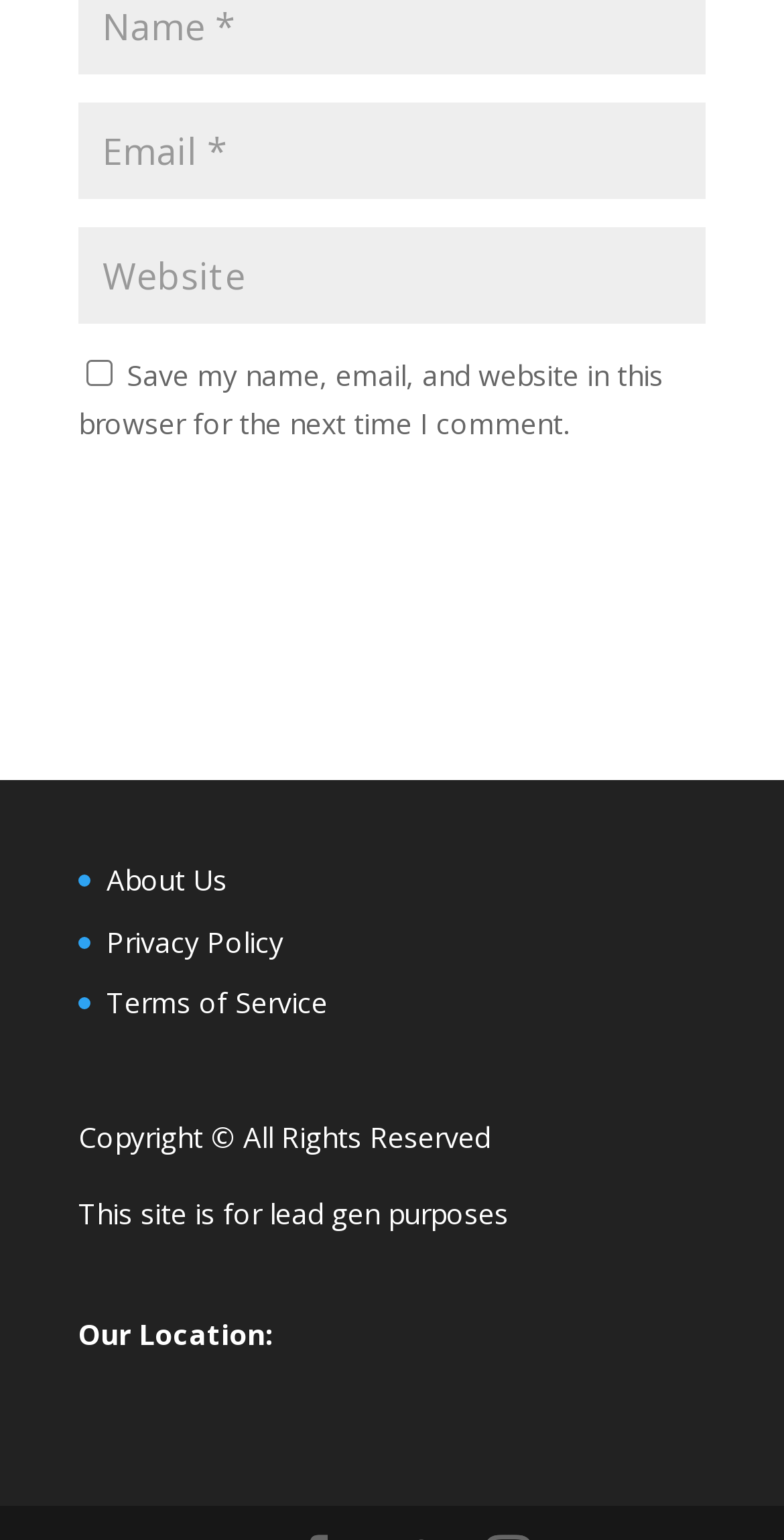Using the given description, provide the bounding box coordinates formatted as (top-left x, top-left y, bottom-right x, bottom-right y), with all values being floating point numbers between 0 and 1. Description: input value="Email *" aria-describedby="email-notes" name="email"

[0.1, 0.066, 0.9, 0.129]